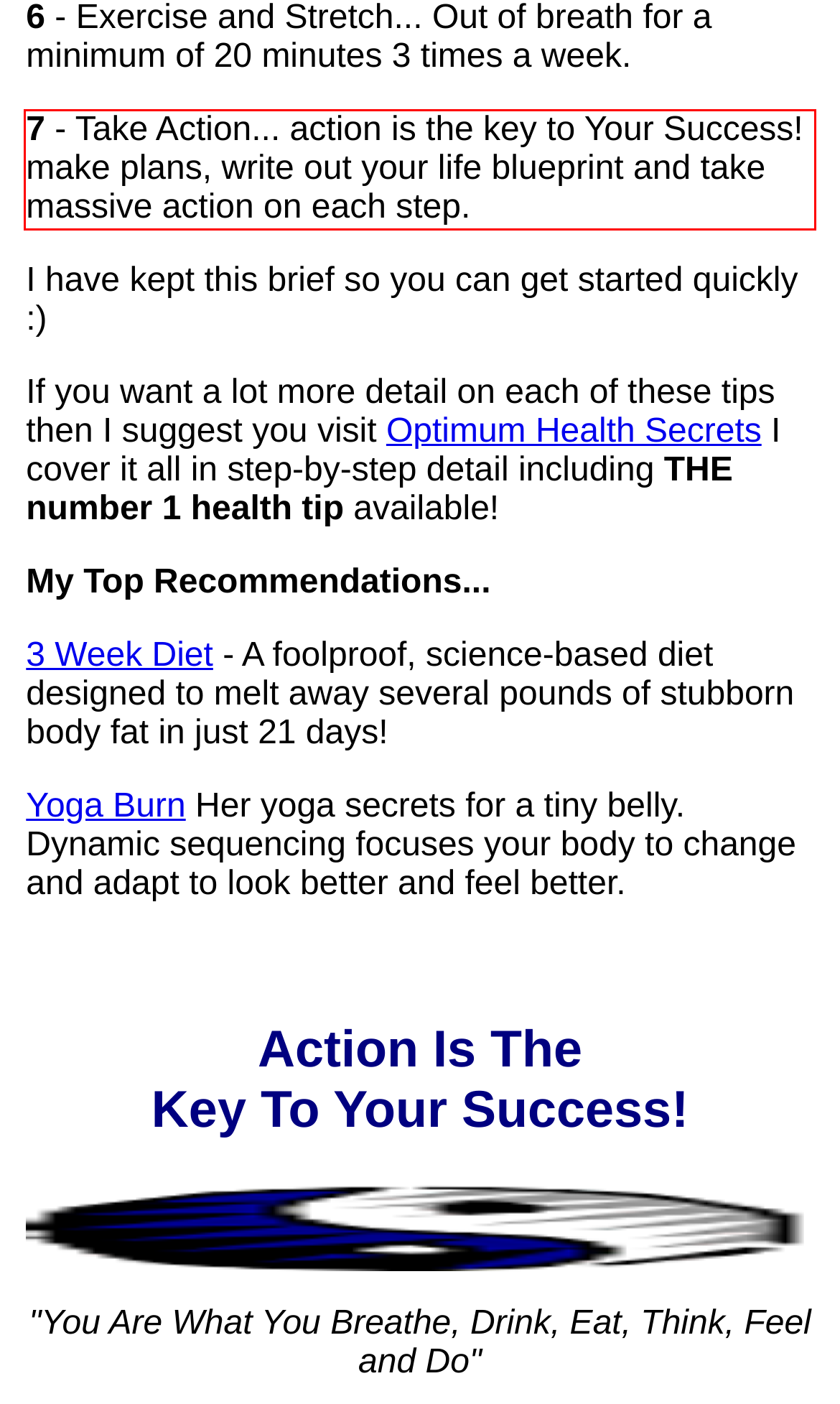The screenshot you have been given contains a UI element surrounded by a red rectangle. Use OCR to read and extract the text inside this red rectangle.

7 - Take Action... action is the key to Your Success! make plans, write out your life blueprint and take massive action on each step.